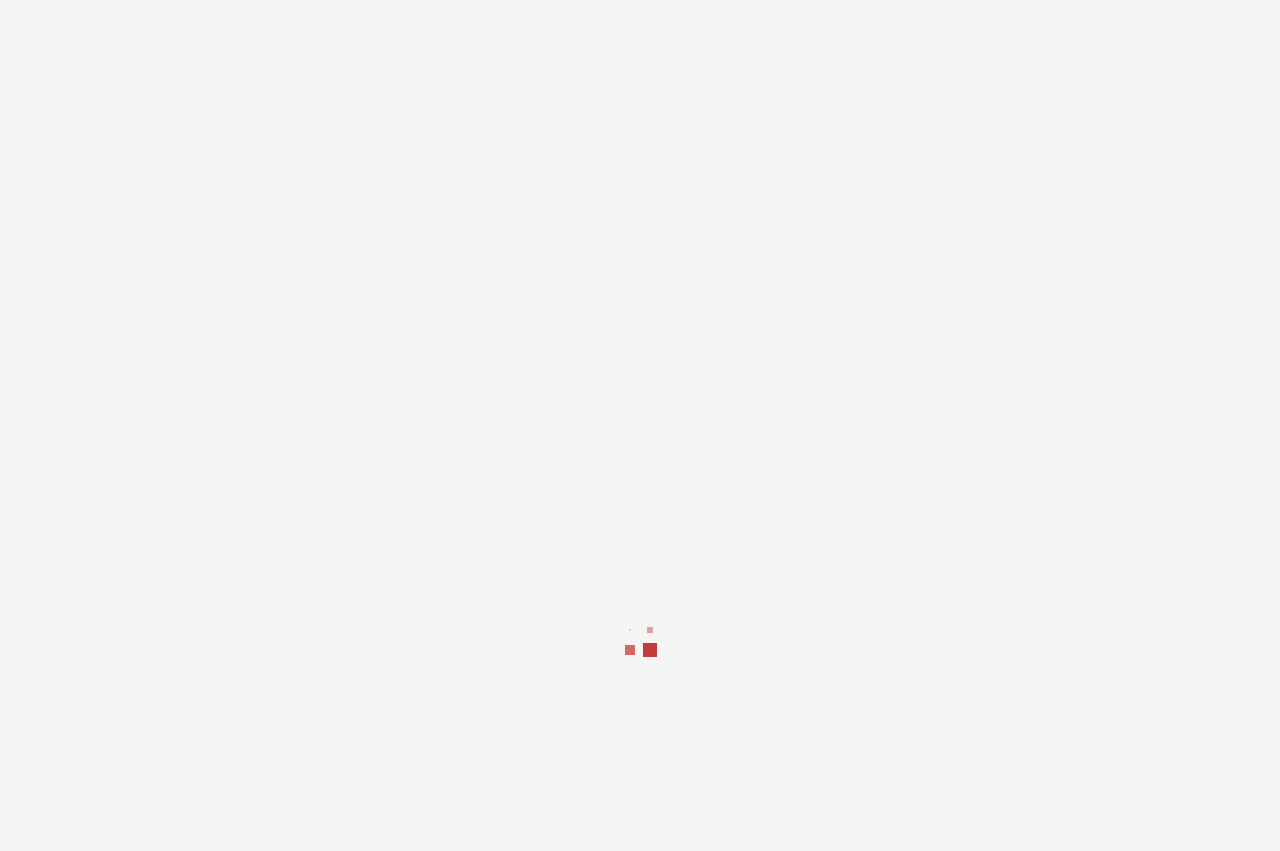Extract the top-level heading from the webpage and provide its text.

Information And Articles About Industrial Cleaning Firm